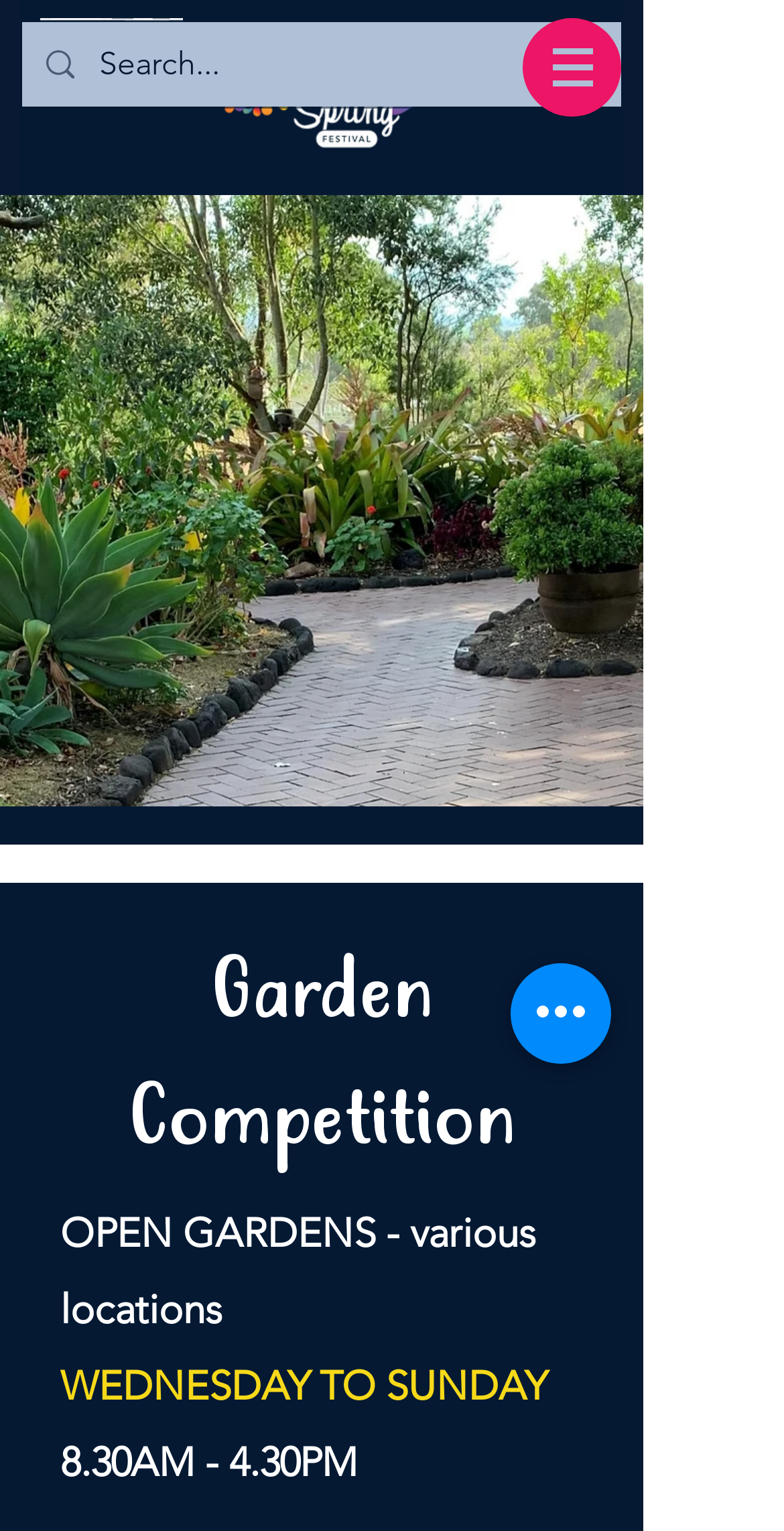What is the navigation menu for?
Give a detailed response to the question by analyzing the screenshot.

I found a navigation element with a button that has a popup menu, which suggests that it is used to navigate to different sections of the website.